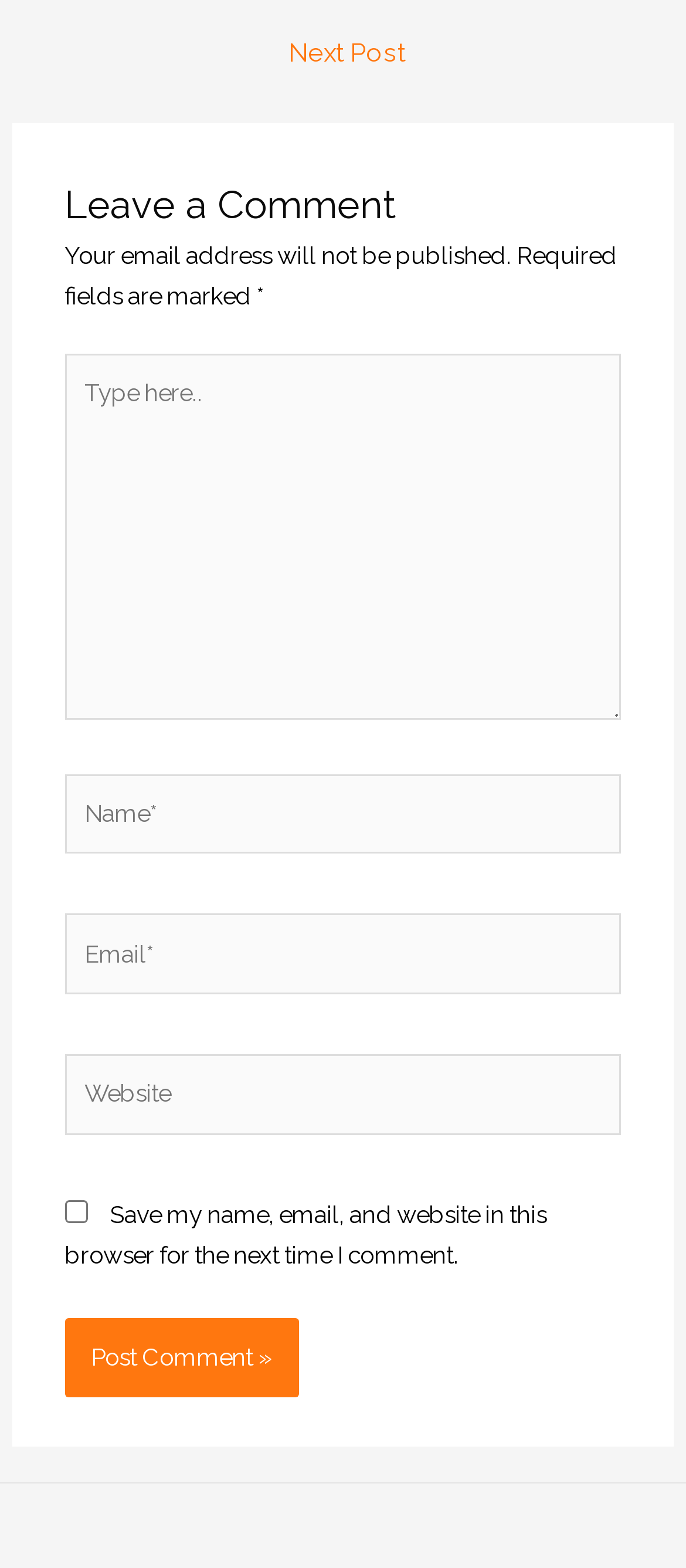Could you indicate the bounding box coordinates of the region to click in order to complete this instruction: "Leave a comment".

[0.094, 0.109, 0.906, 0.15]